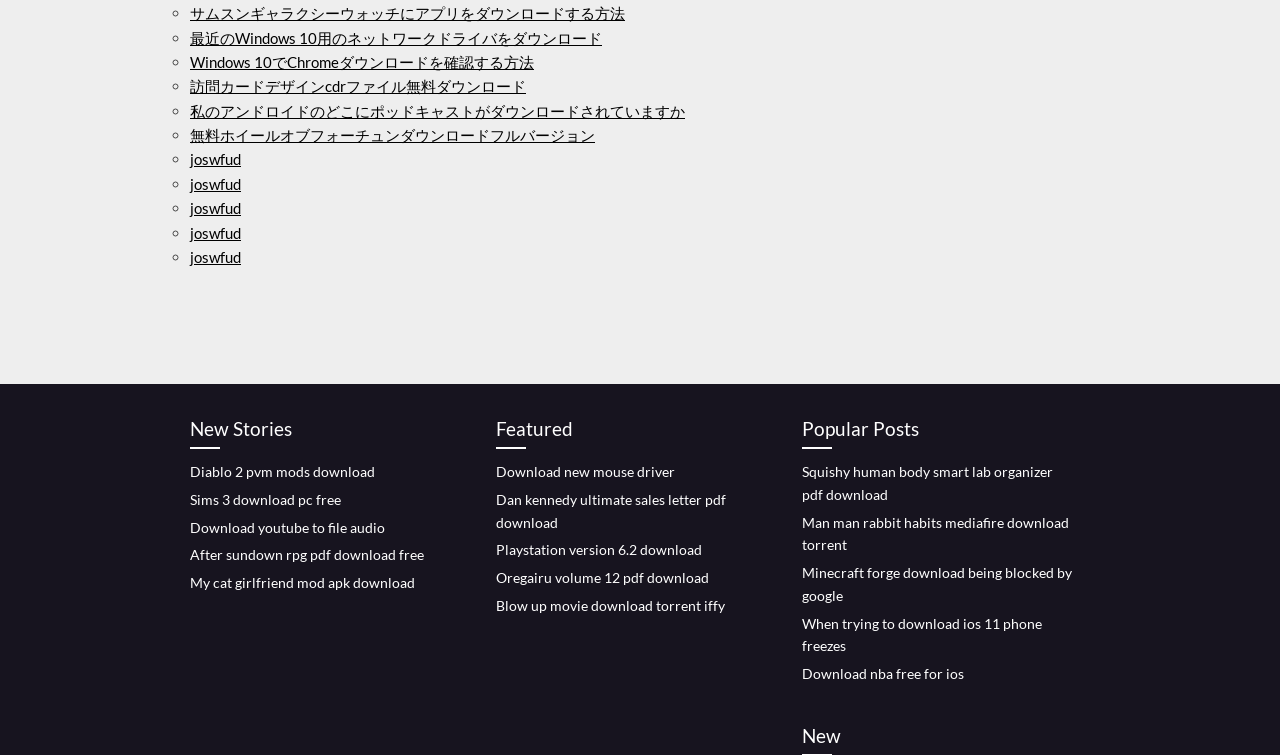Please determine the bounding box coordinates of the element's region to click in order to carry out the following instruction: "Explore featured posts". The coordinates should be four float numbers between 0 and 1, i.e., [left, top, right, bottom].

[0.388, 0.549, 0.598, 0.595]